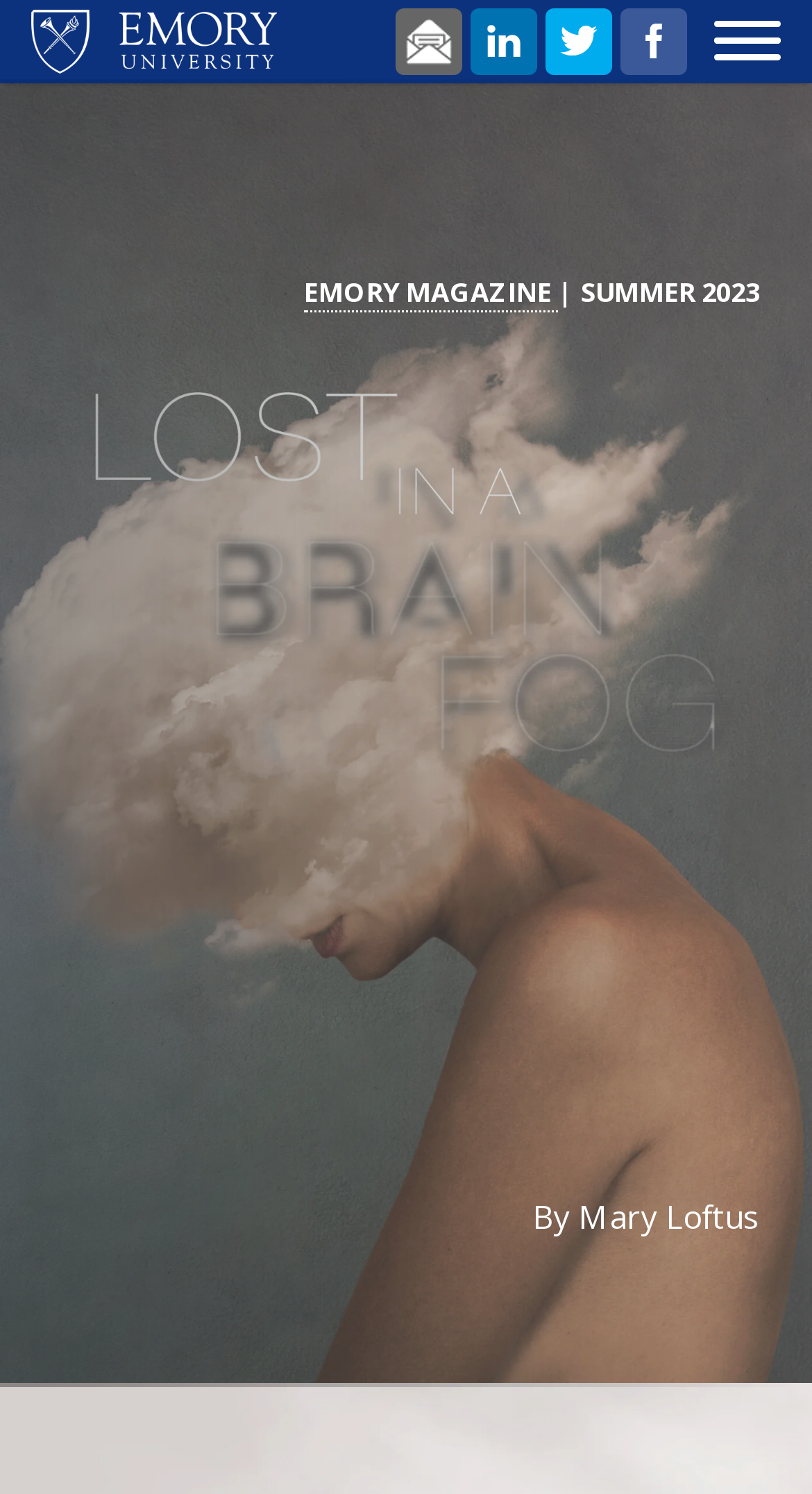Based on the image, please elaborate on the answer to the following question:
What is the name of the university?

The answer can be found by looking at the top-left corner of the webpage, where there is a link with the text 'Emory University' and an image with the same name.